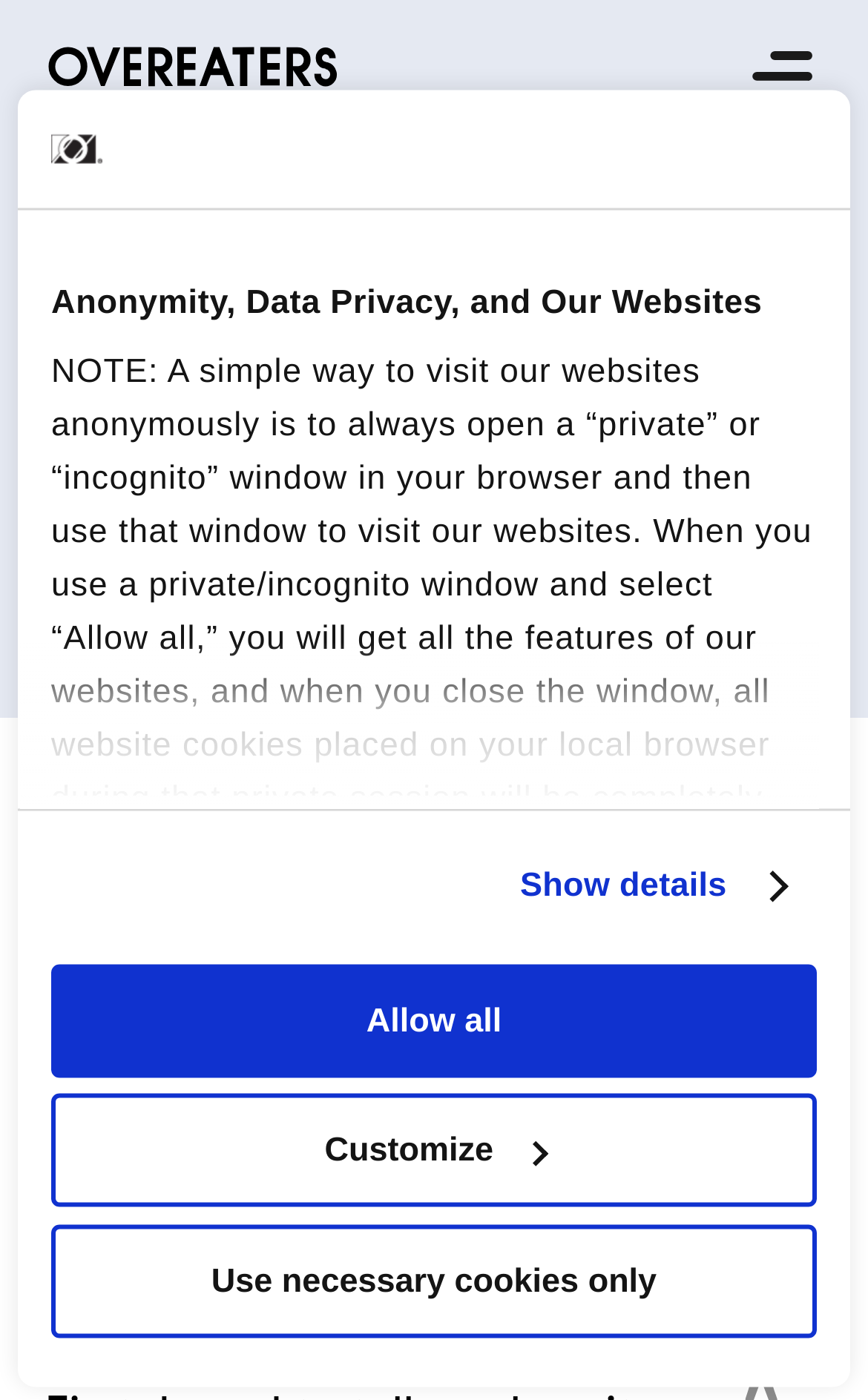Using the element description provided, determine the bounding box coordinates in the format (top-left x, top-left y, bottom-right x, bottom-right y). Ensure that all values are floating point numbers between 0 and 1. Element description: Show details

[0.599, 0.614, 0.903, 0.652]